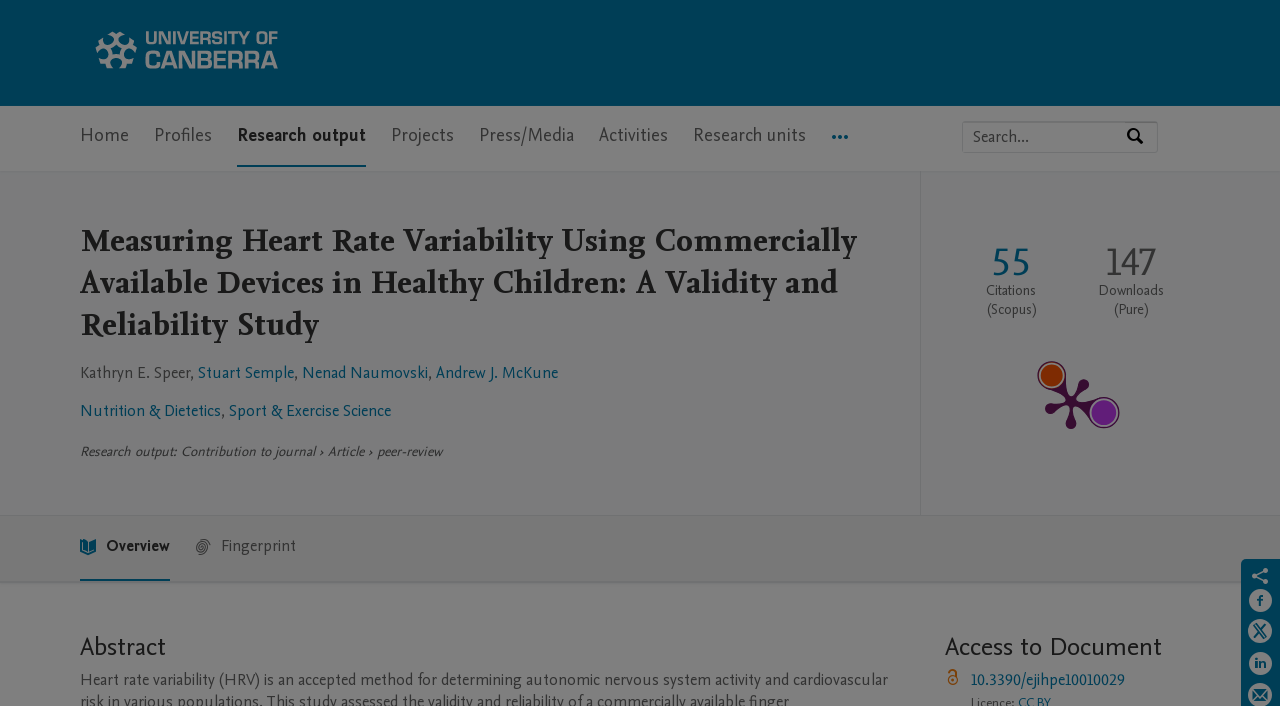Please provide the bounding box coordinates for the element that needs to be clicked to perform the following instruction: "Share on Facebook". The coordinates should be given as four float numbers between 0 and 1, i.e., [left, top, right, bottom].

[0.975, 0.833, 0.995, 0.877]